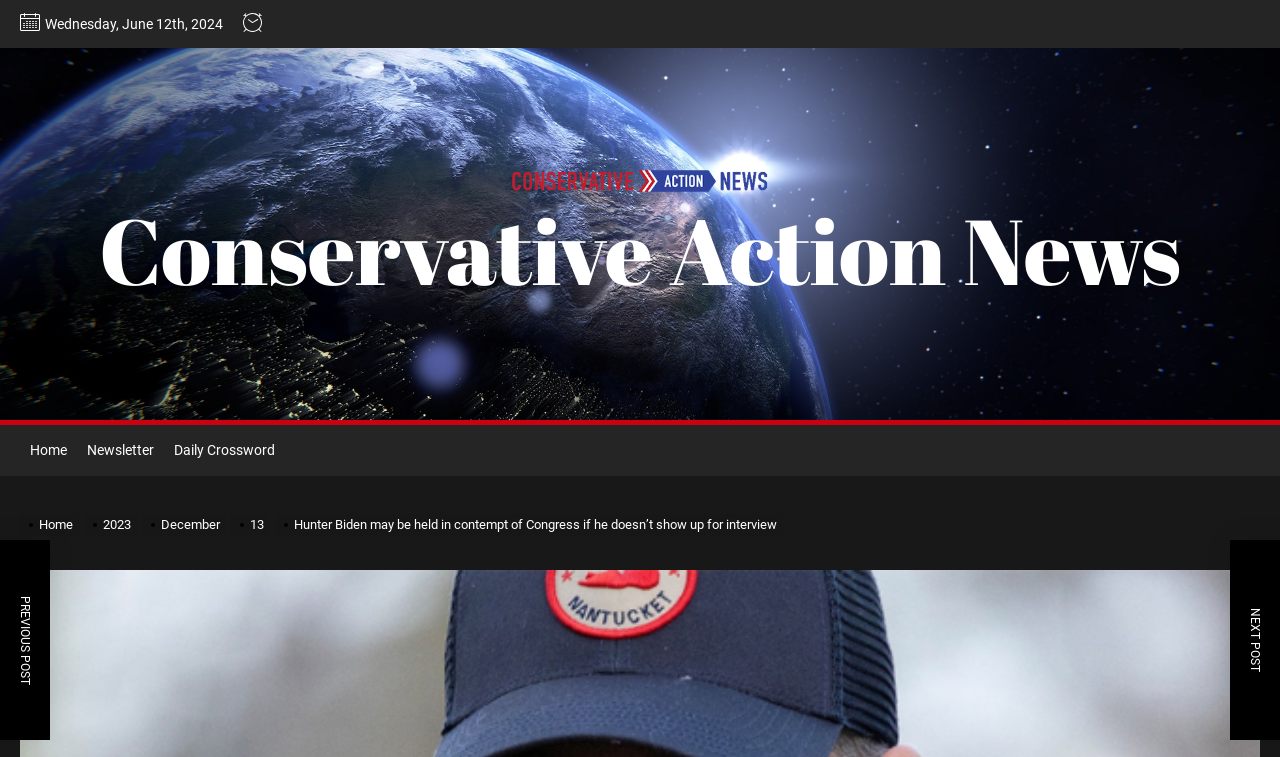What is the current article about?
Using the image, provide a detailed and thorough answer to the question.

I found the current article topic by looking at the link element with the text 'Hunter Biden may be held in contempt of Congress if he doesn’t show up for interview' located in the breadcrumbs navigation at the bottom of the webpage.